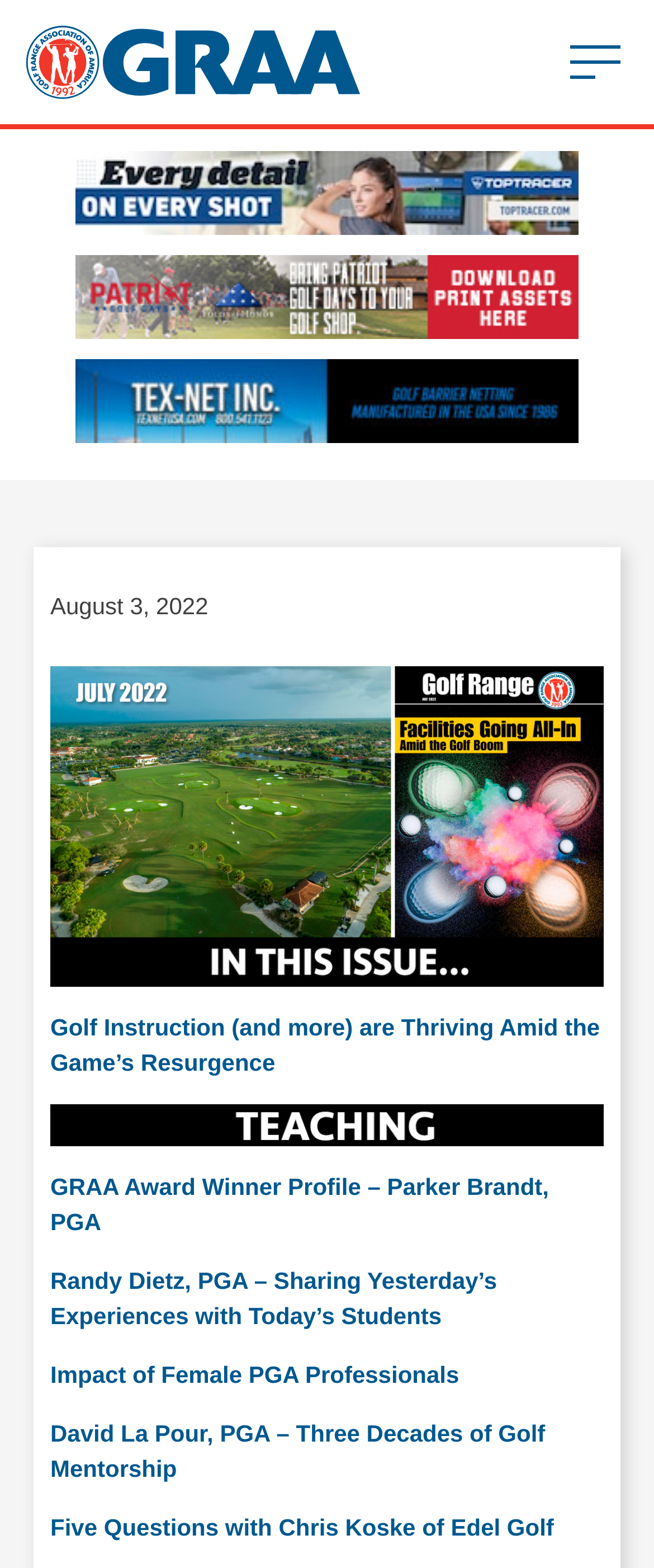Find and indicate the bounding box coordinates of the region you should select to follow the given instruction: "visit the Golf Range Association website".

[0.038, 0.016, 0.551, 0.063]